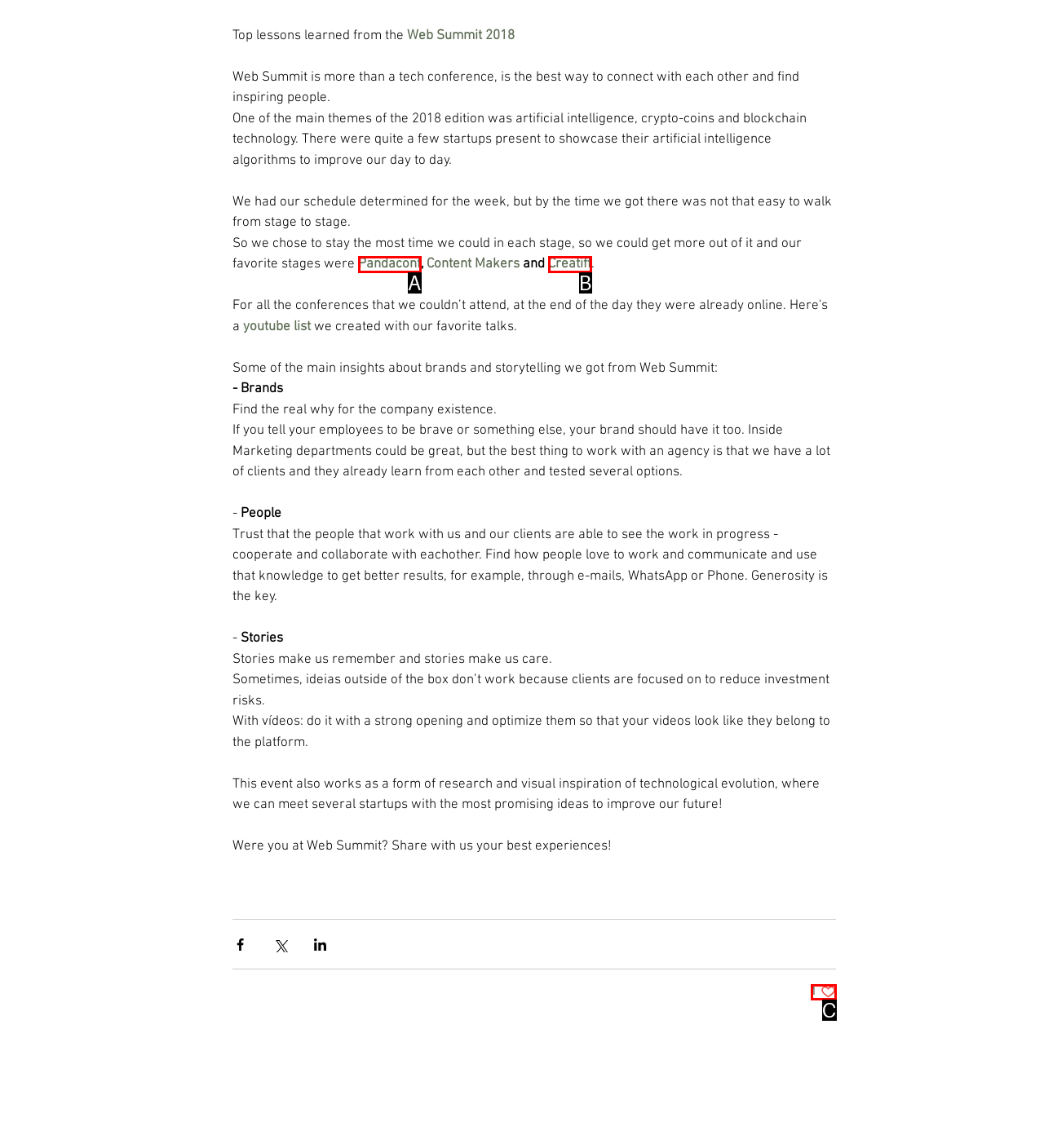From the available choices, determine which HTML element fits this description: Pandaconf Respond with the correct letter.

A